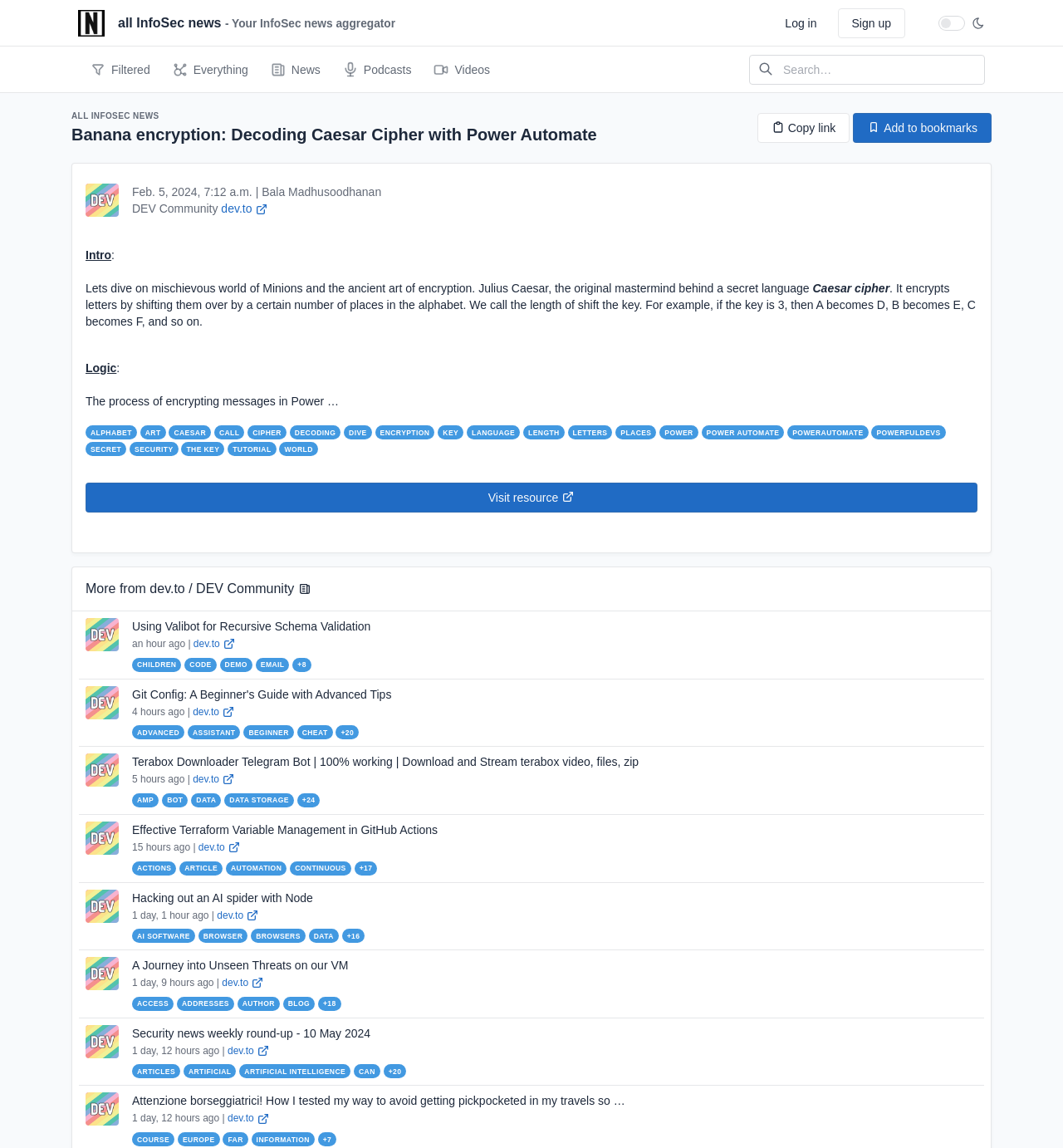Bounding box coordinates must be specified in the format (top-left x, top-left y, bottom-right x, bottom-right y). All values should be floating point numbers between 0 and 1. What are the bounding box coordinates of the UI element described as: Log in

[0.725, 0.007, 0.782, 0.033]